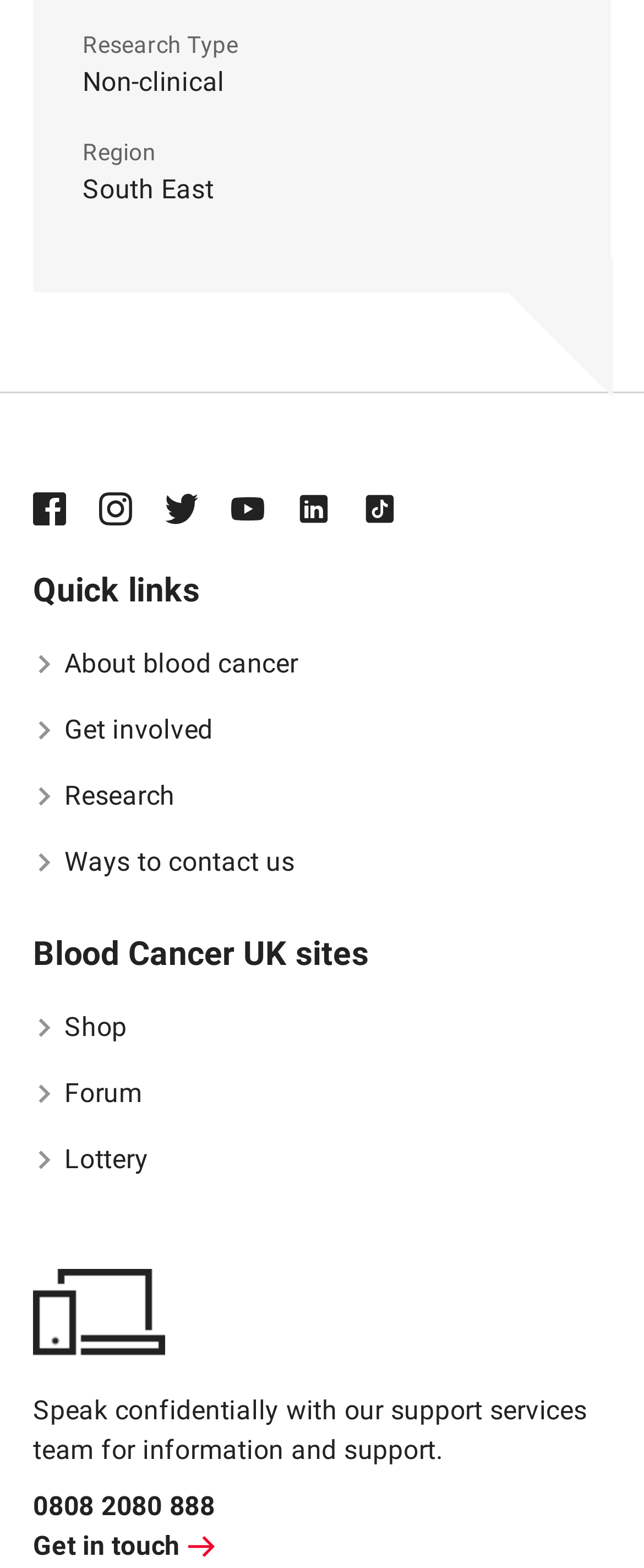Locate the bounding box coordinates of the area where you should click to accomplish the instruction: "search for games".

None